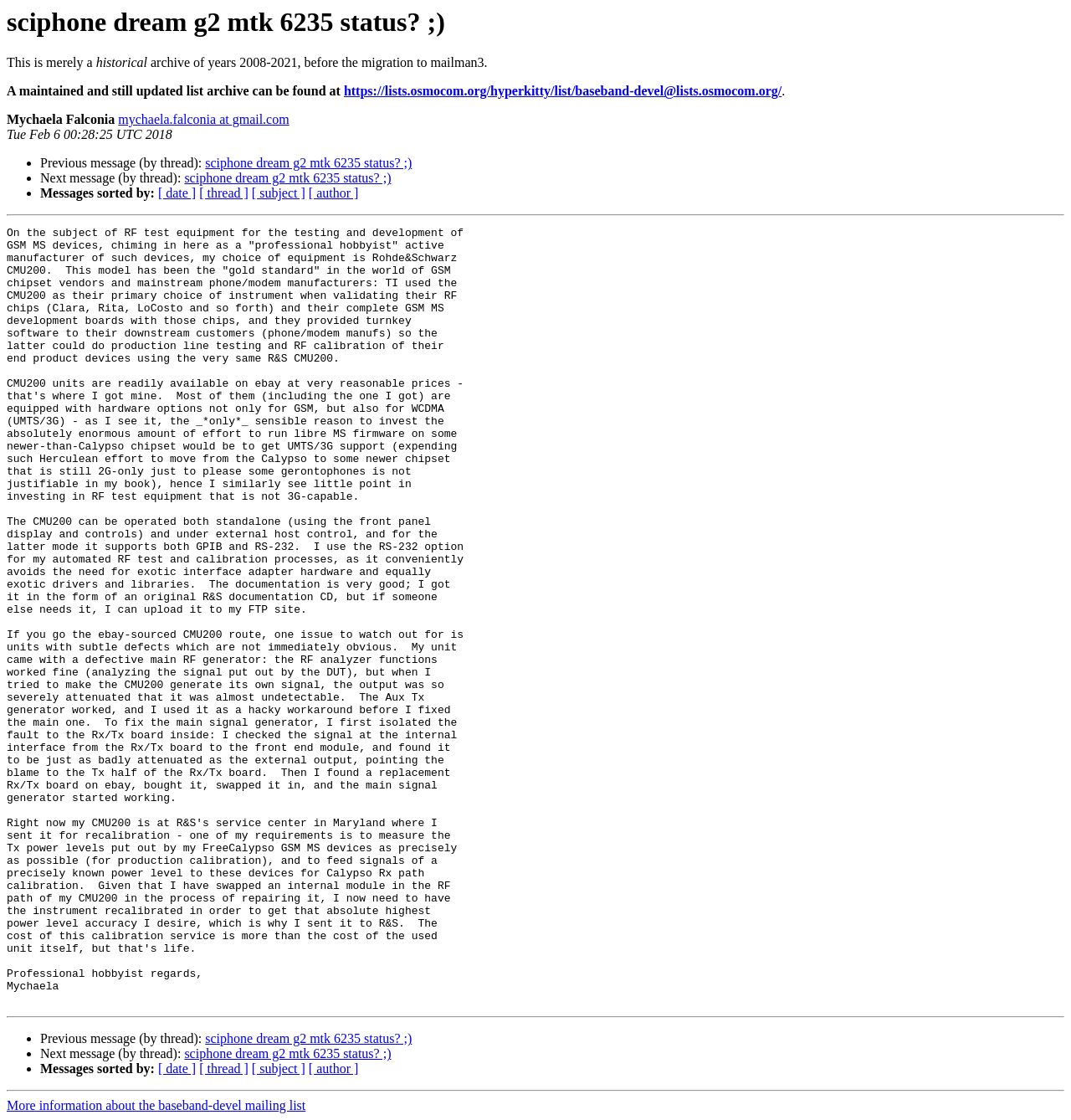What is the name of the mailing list?
Provide an in-depth answer to the question, covering all aspects.

The name of the mailing list is baseband-devel, which is mentioned in the link 'More information about the baseband-devel mailing list' at the bottom of the page.